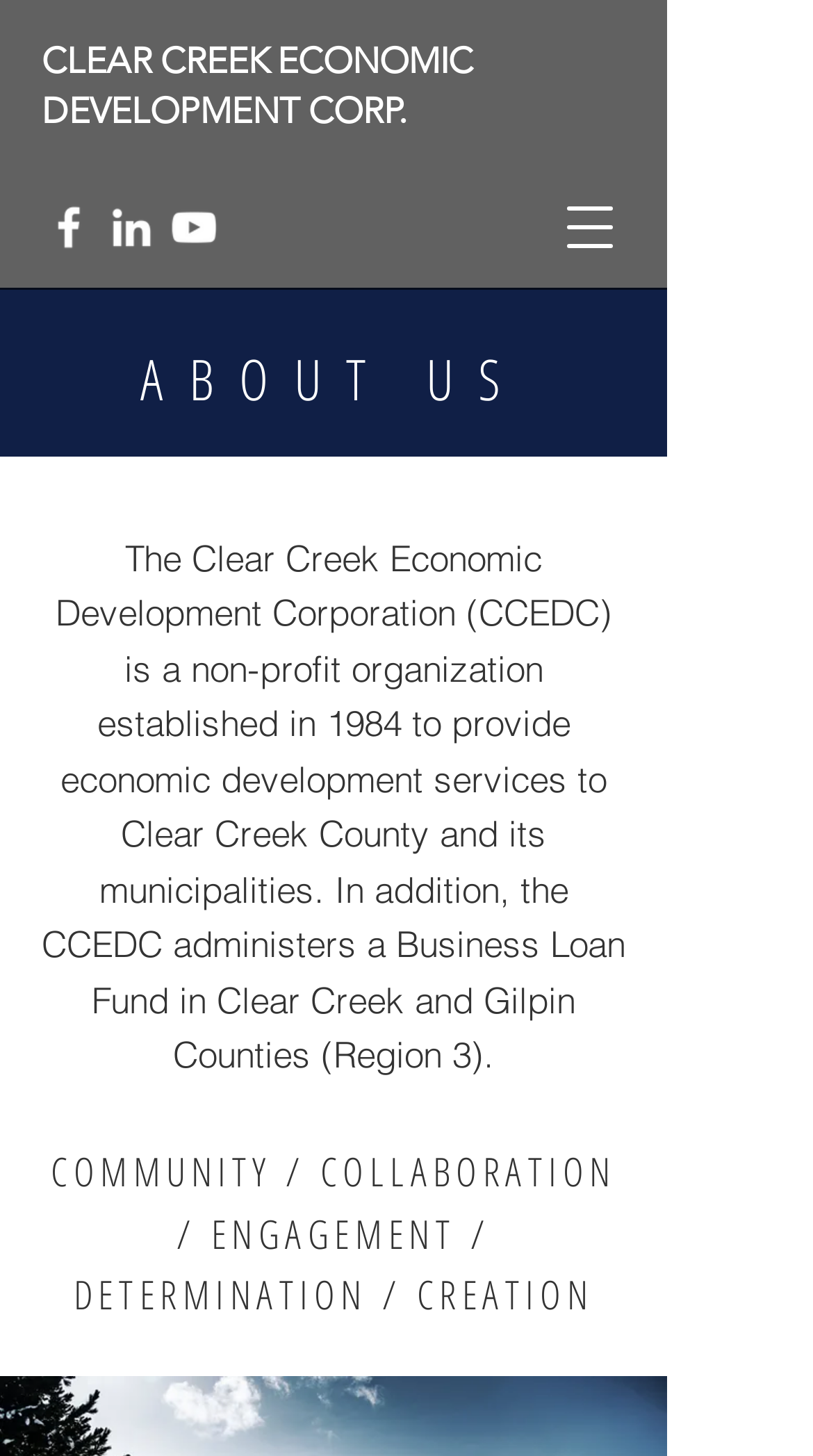What values does the CCEDC emphasize?
Using the image, respond with a single word or phrase.

Community, Collaboration, Engagement, Determination, Creation